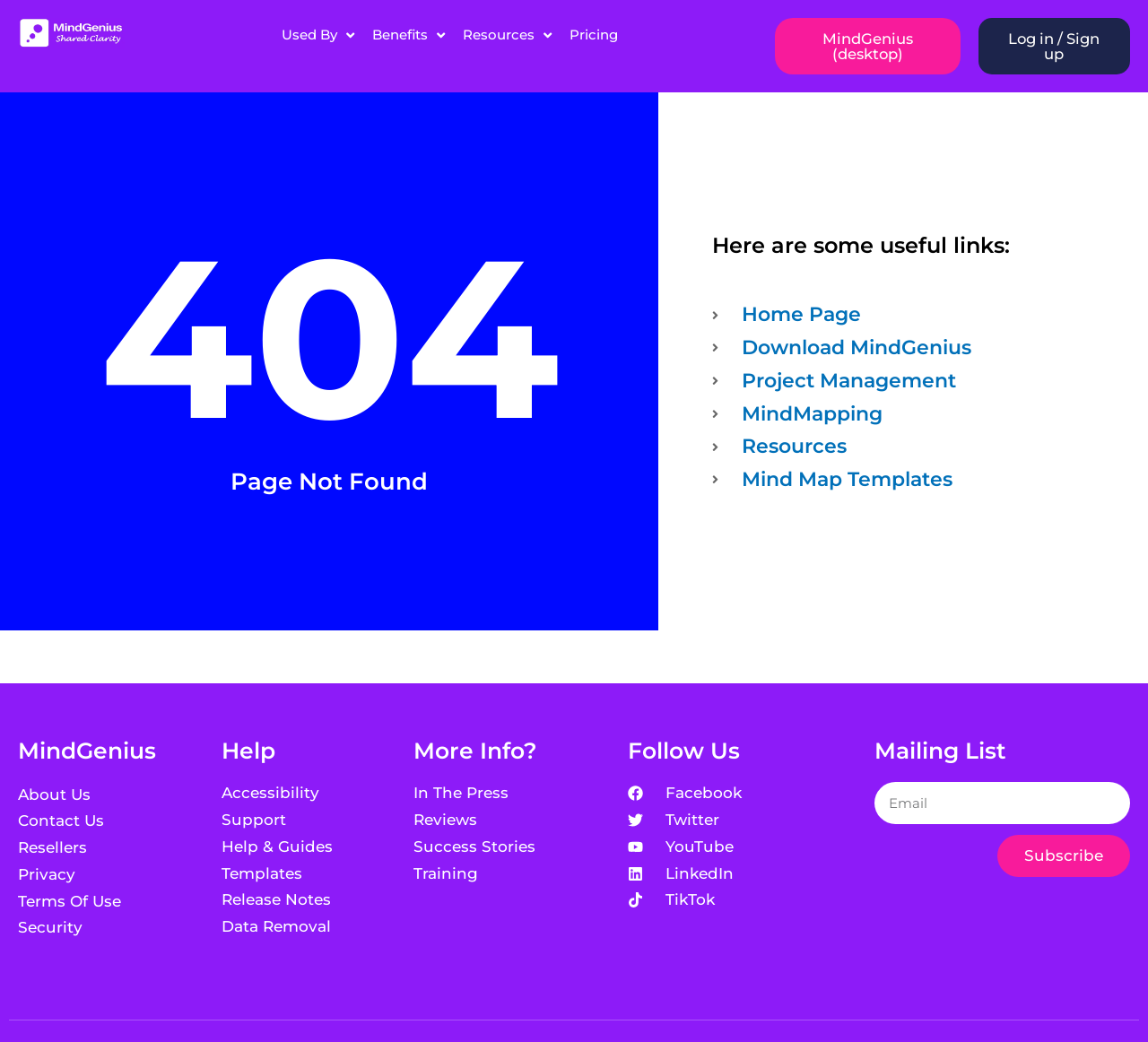Please mark the bounding box coordinates of the area that should be clicked to carry out the instruction: "View the Media Centre".

None